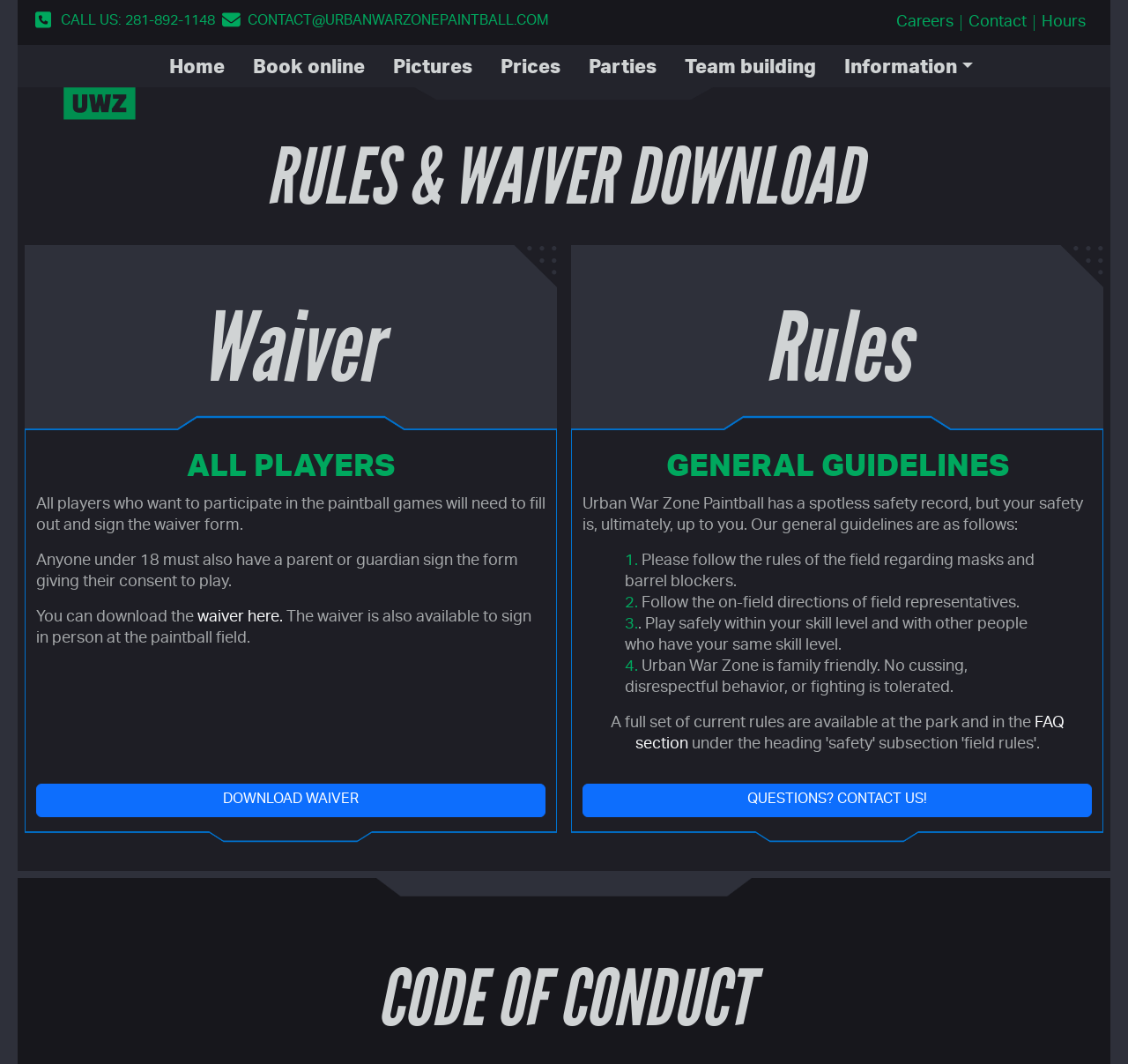Identify the bounding box for the given UI element using the description provided. Coordinates should be in the format (top-left x, top-left y, bottom-right x, bottom-right y) and must be between 0 and 1. Here is the description: FAQ section

[0.563, 0.673, 0.943, 0.708]